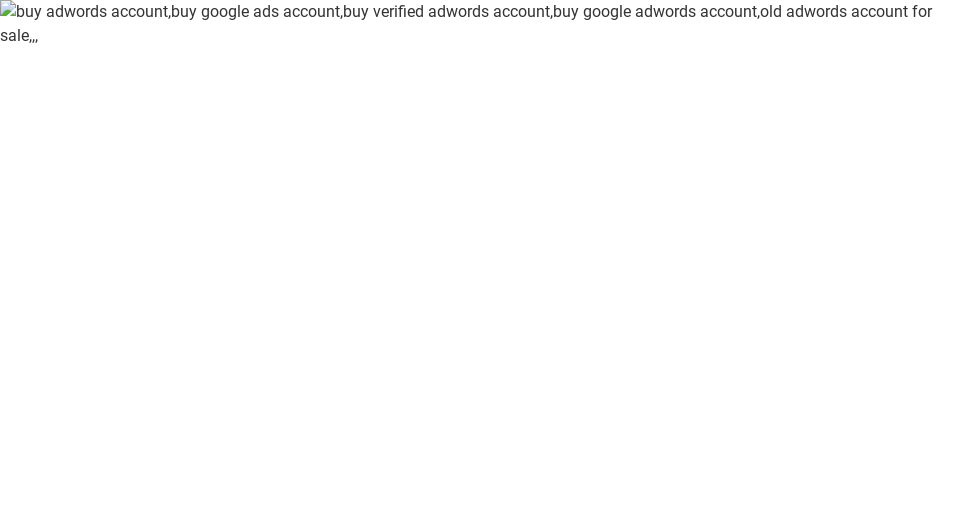Using the image as a reference, answer the following question in as much detail as possible:
What is the significance of 'old adwords account for sale'?

The phrase 'old adwords account for sale' suggests that the account being offered is an established one, which may be attractive to customers looking for a reliable and trusted option in the digital advertising space.